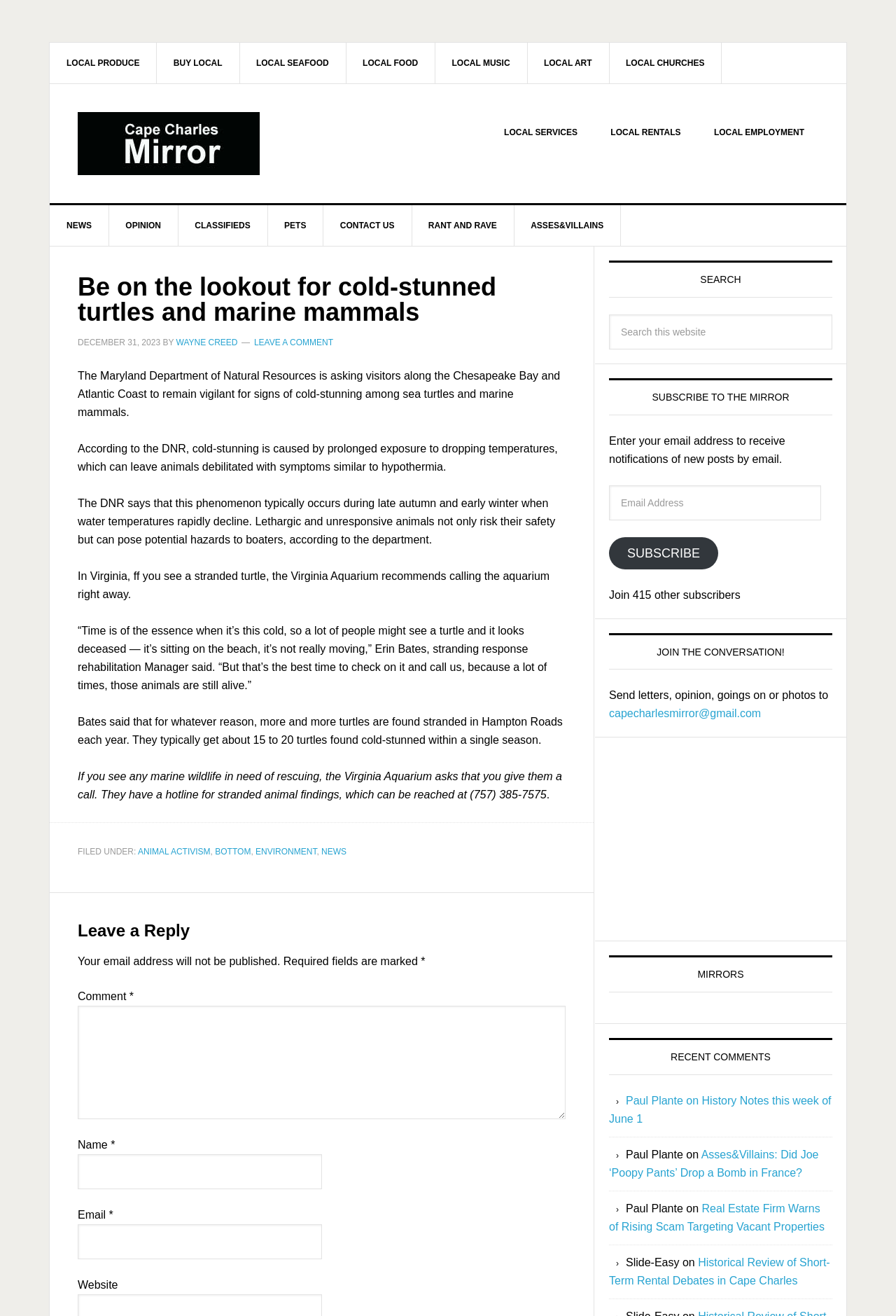Pinpoint the bounding box coordinates for the area that should be clicked to perform the following instruction: "Read the article about cold-stunned turtles and marine mammals".

[0.055, 0.187, 0.662, 0.679]